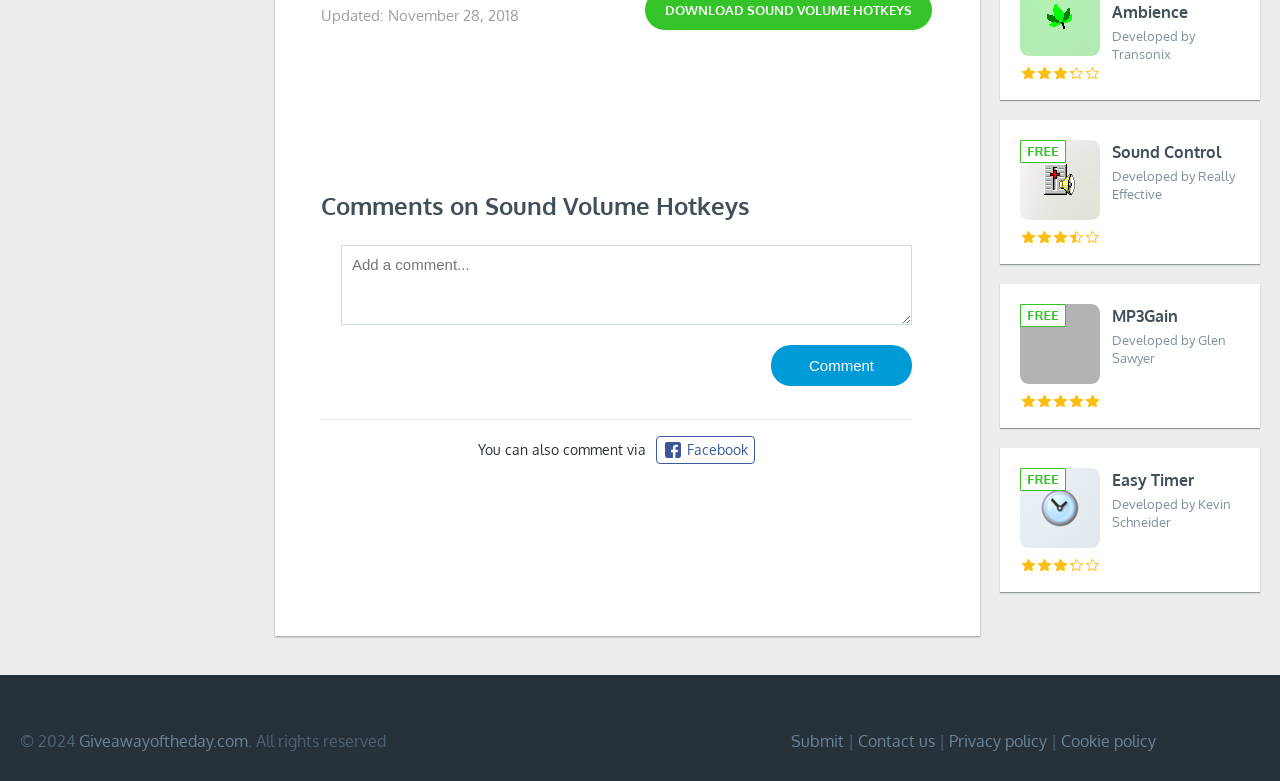Locate the bounding box coordinates of the element to click to perform the following action: 'Click the Donate button'. The coordinates should be given as four float values between 0 and 1, in the form of [left, top, right, bottom].

None